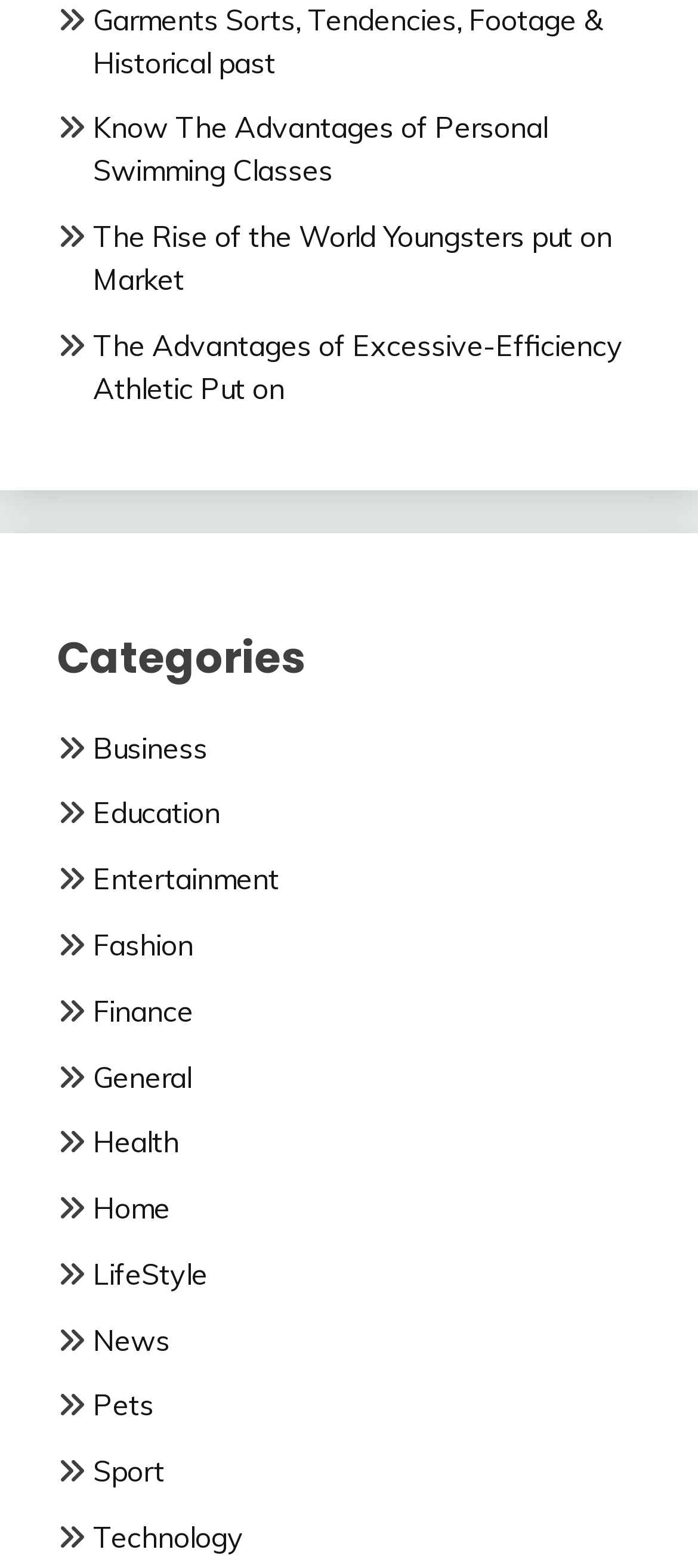Please provide a comprehensive response to the question based on the details in the image: How many links are under the 'Categories' heading?

I counted the number of links under the 'Categories' heading, starting from 'Business' and ending at 'Technology', and found a total of 15 links.